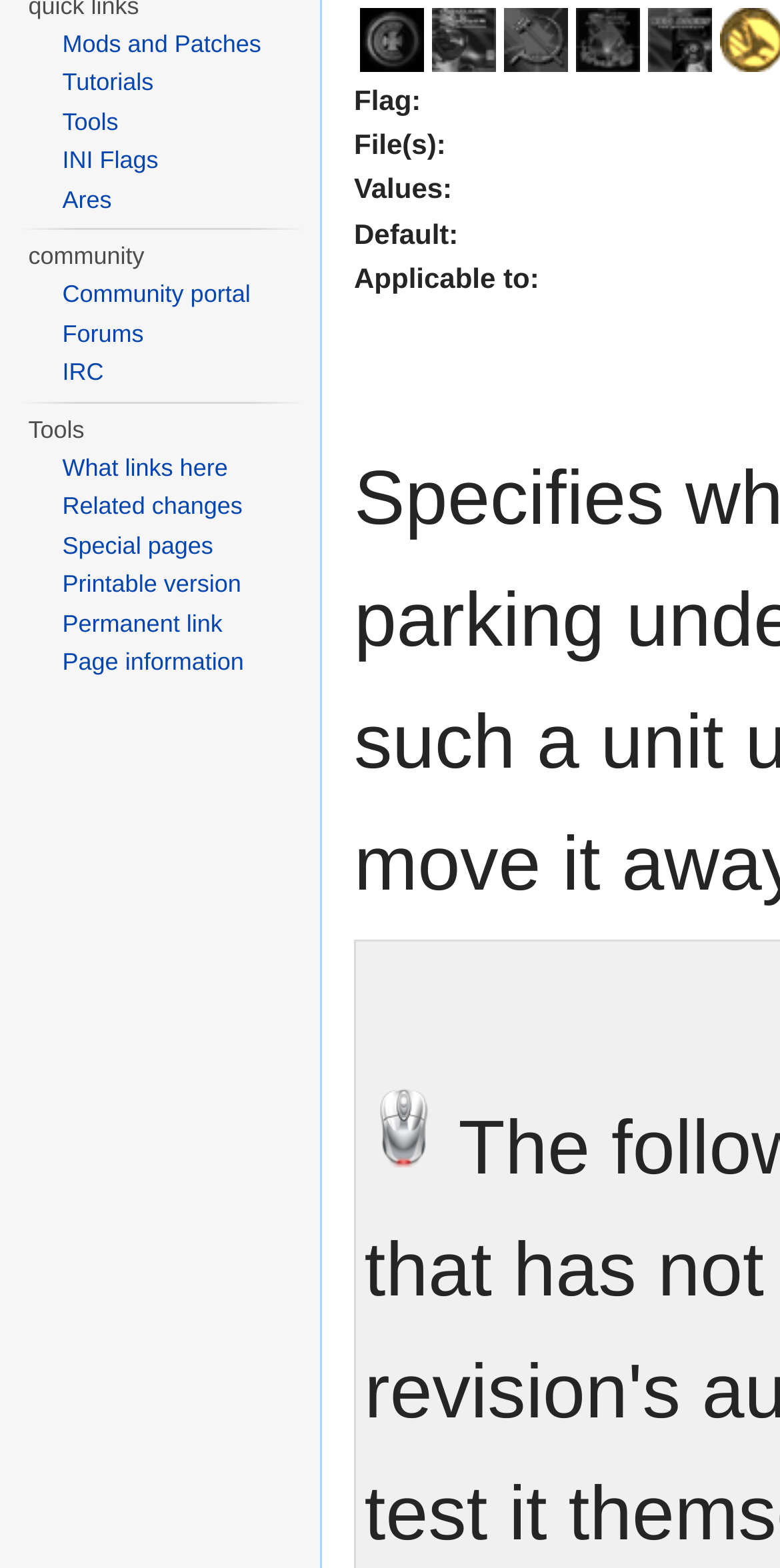From the screenshot, find the bounding box of the UI element matching this description: "What links here". Supply the bounding box coordinates in the form [left, top, right, bottom], each a float between 0 and 1.

[0.08, 0.289, 0.292, 0.307]